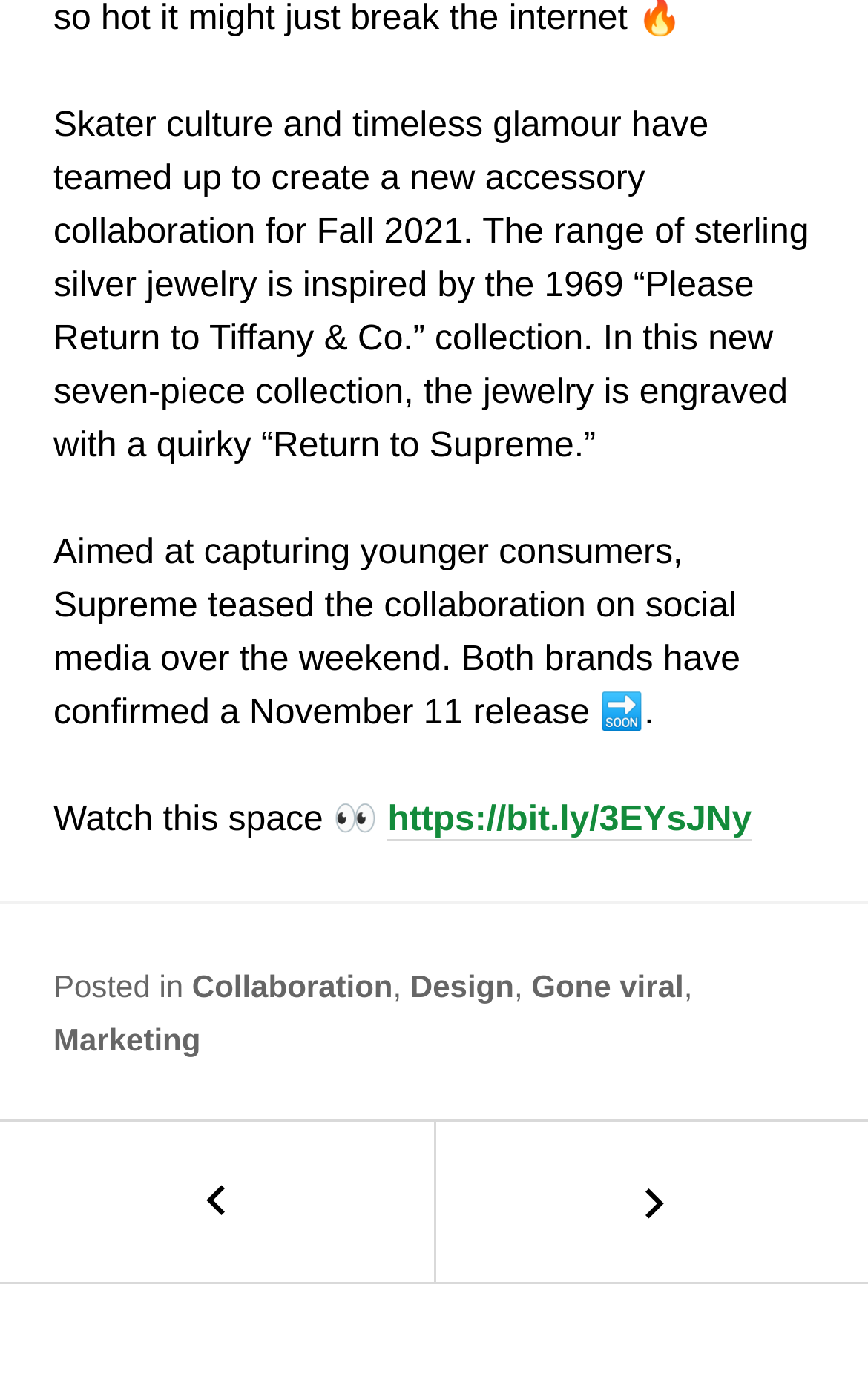Given the description "Marketing", provide the bounding box coordinates of the corresponding UI element.

[0.062, 0.734, 0.231, 0.76]